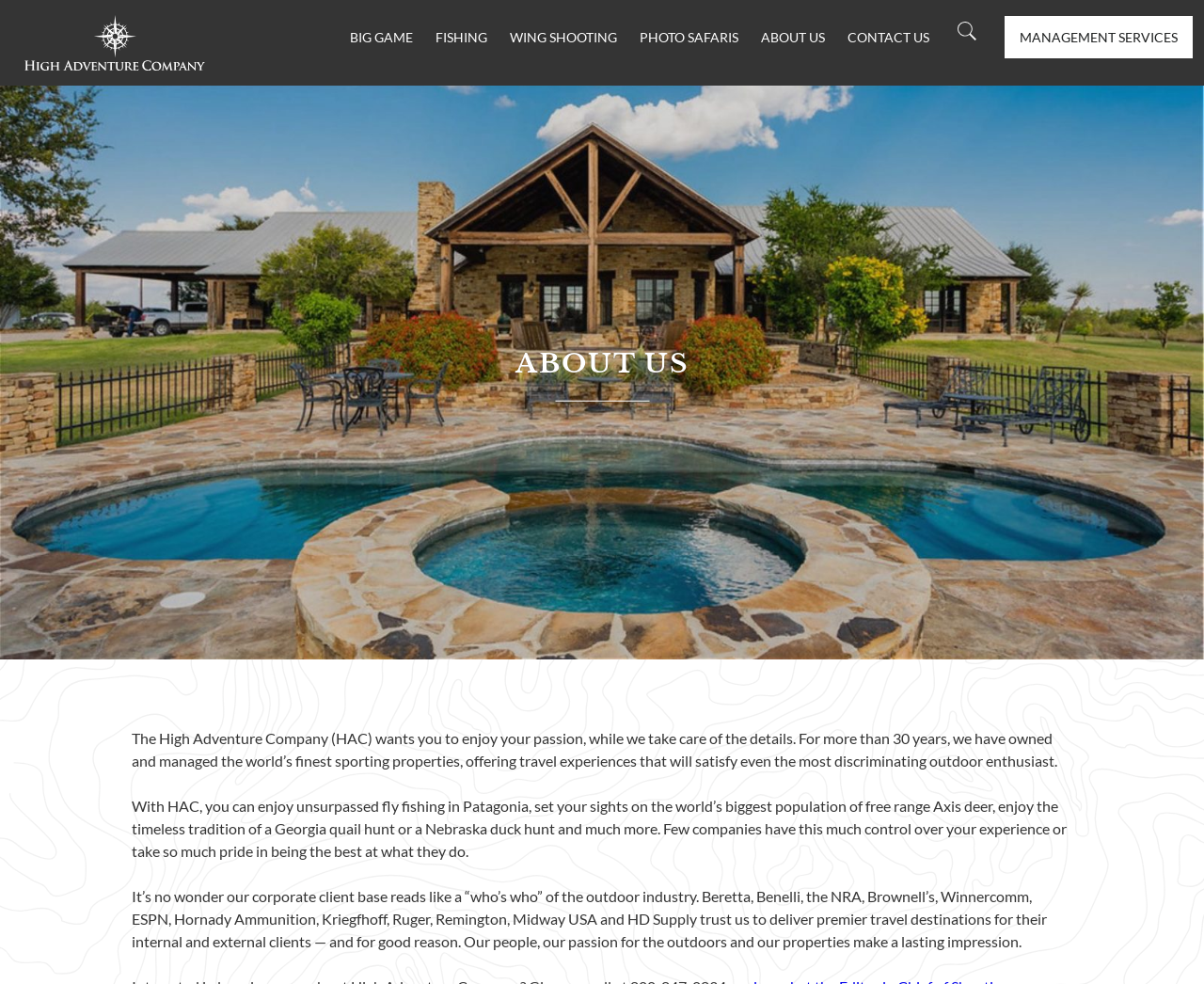Locate the bounding box of the UI element described in the following text: "Fishing".

[0.362, 0.03, 0.405, 0.046]